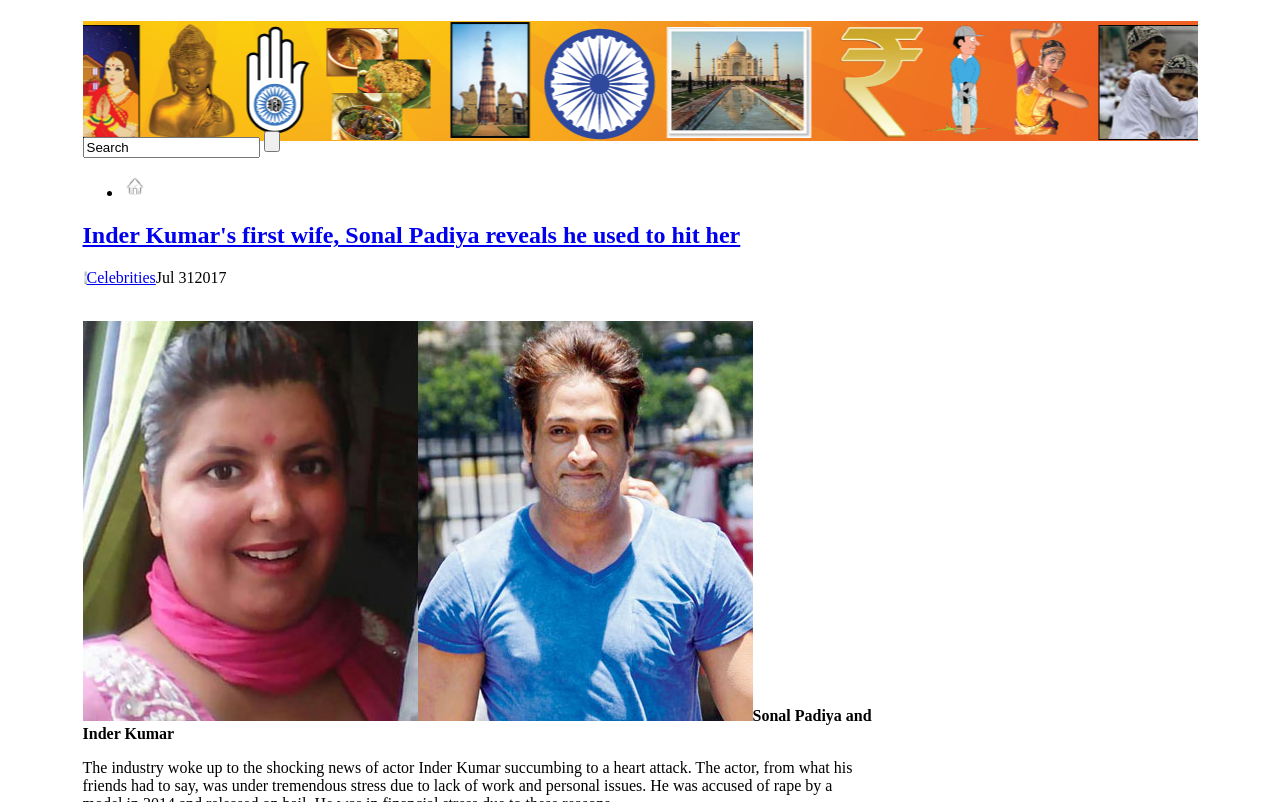What is shown in the image?
Please answer the question with a detailed response using the information from the screenshot.

The image is described as 'Inder Kumar and Sonal Padiya', suggesting that it shows a picture of the two individuals.